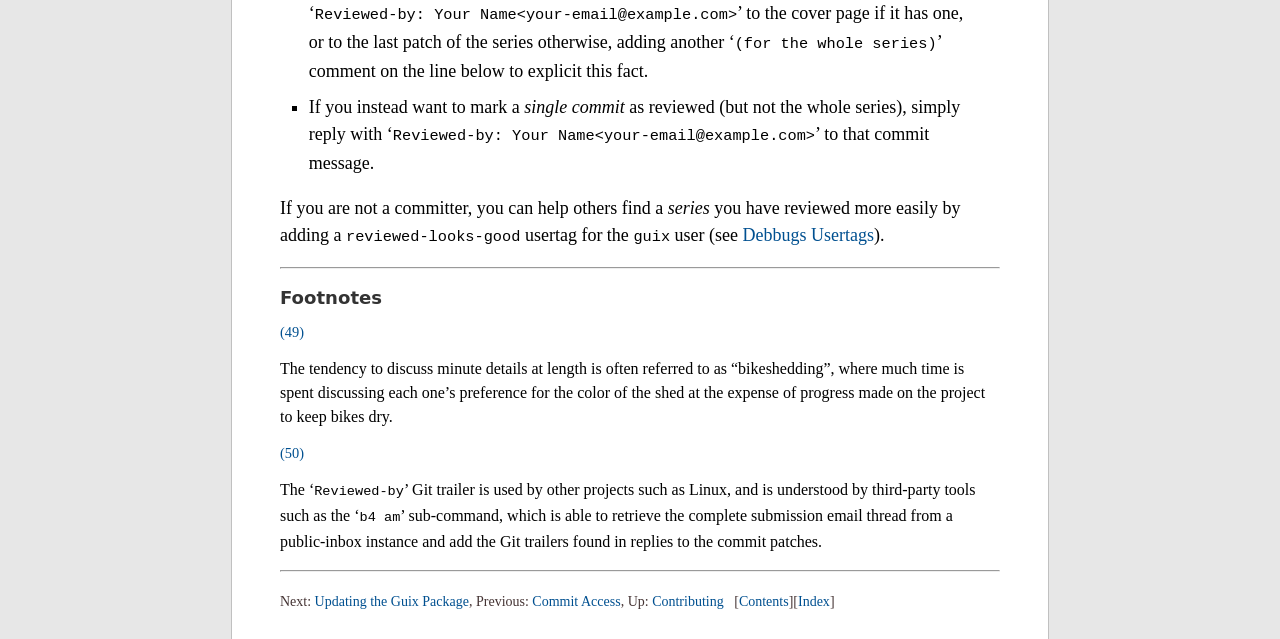How many footnotes are mentioned on the webpage?
Kindly offer a comprehensive and detailed response to the question.

The webpage has two footnotes, marked as '(49)' and '(50)', which provide additional information on 'bikeshedding' and the 'Reviewed-by' Git trailer, respectively.